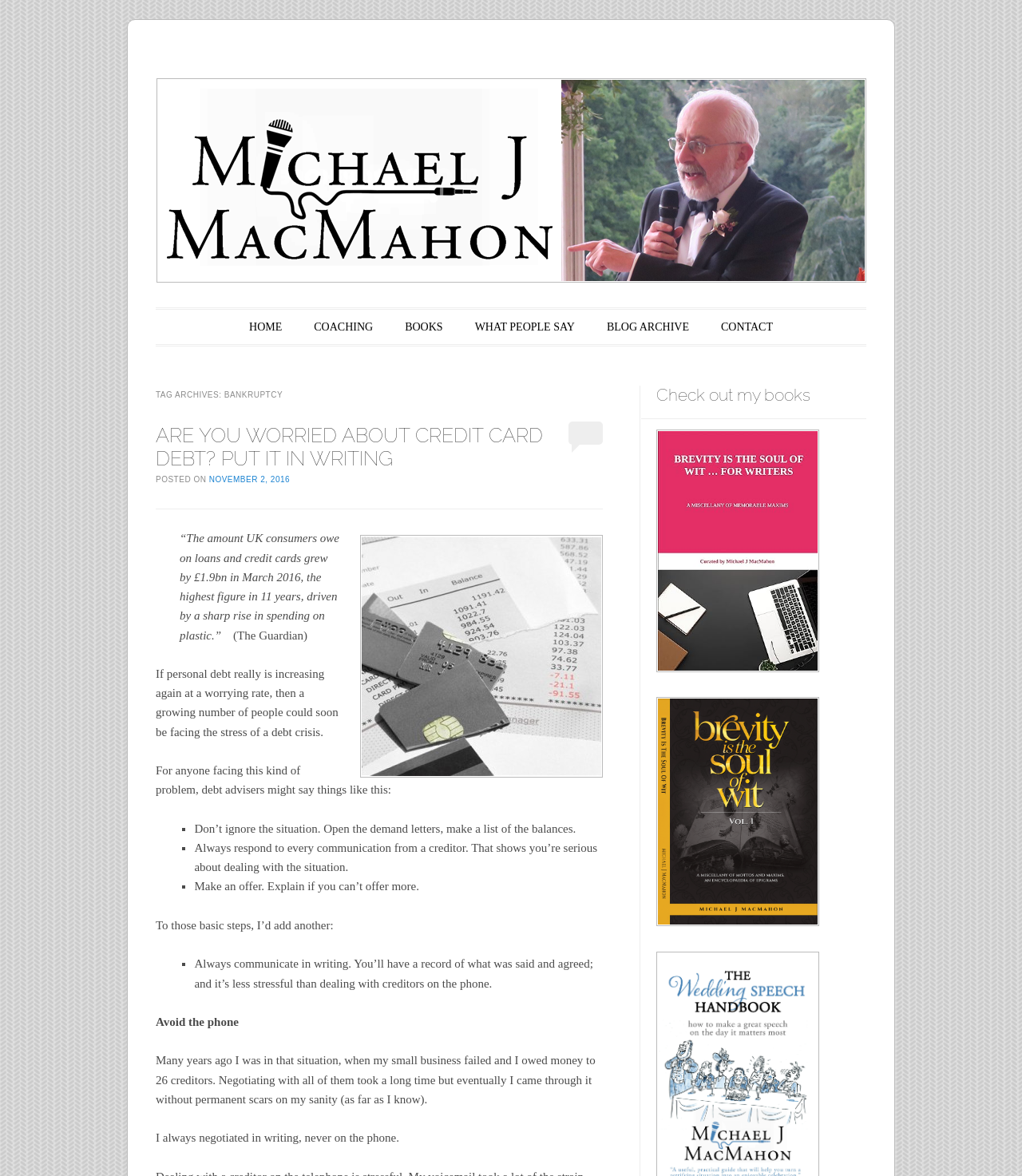What is the author's advice for dealing with creditors?
Using the image, respond with a single word or phrase.

Communicate in writing